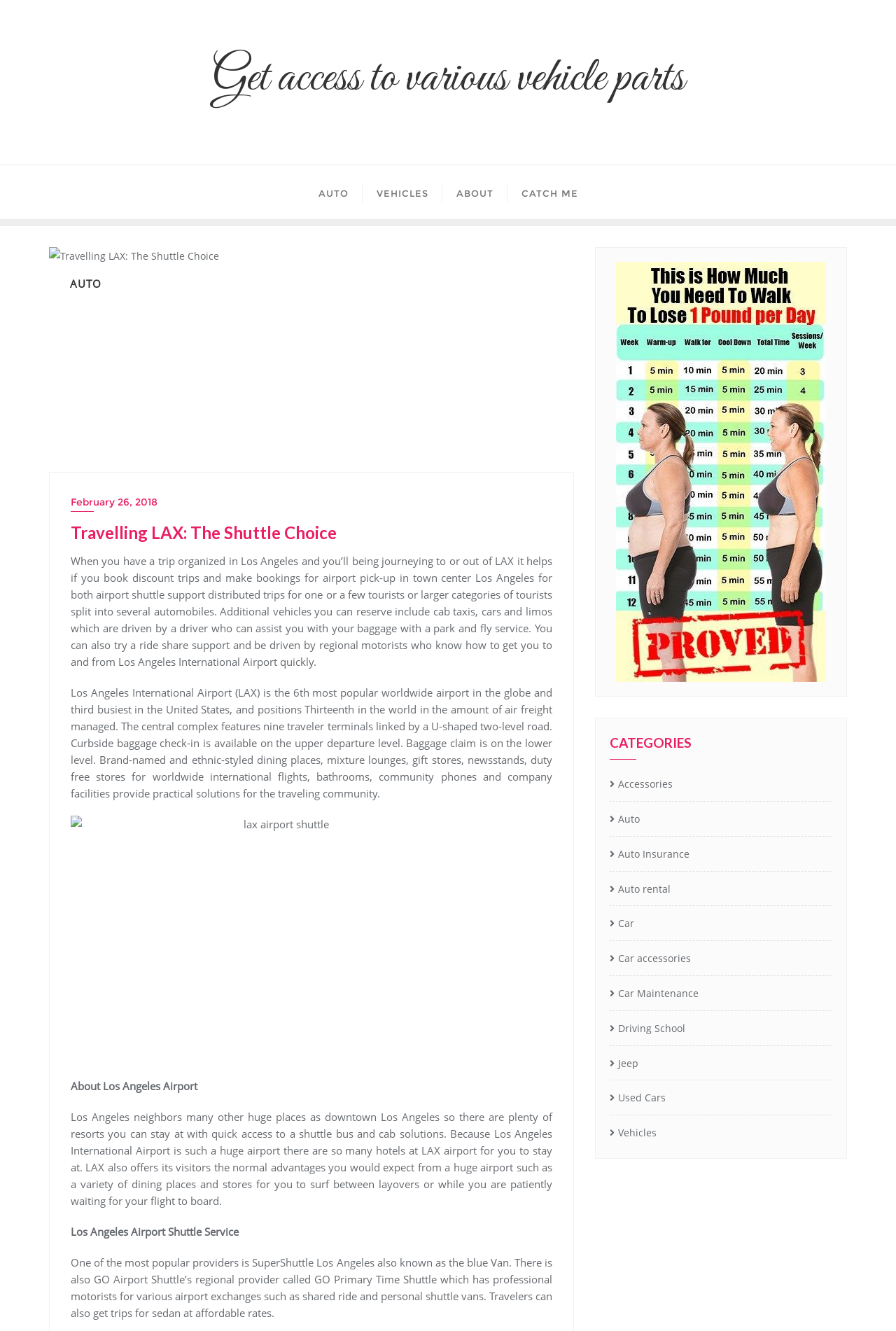Locate the bounding box coordinates for the element described below: "Auto rental". The coordinates must be four float values between 0 and 1, formatted as [left, top, right, bottom].

[0.68, 0.66, 0.748, 0.676]